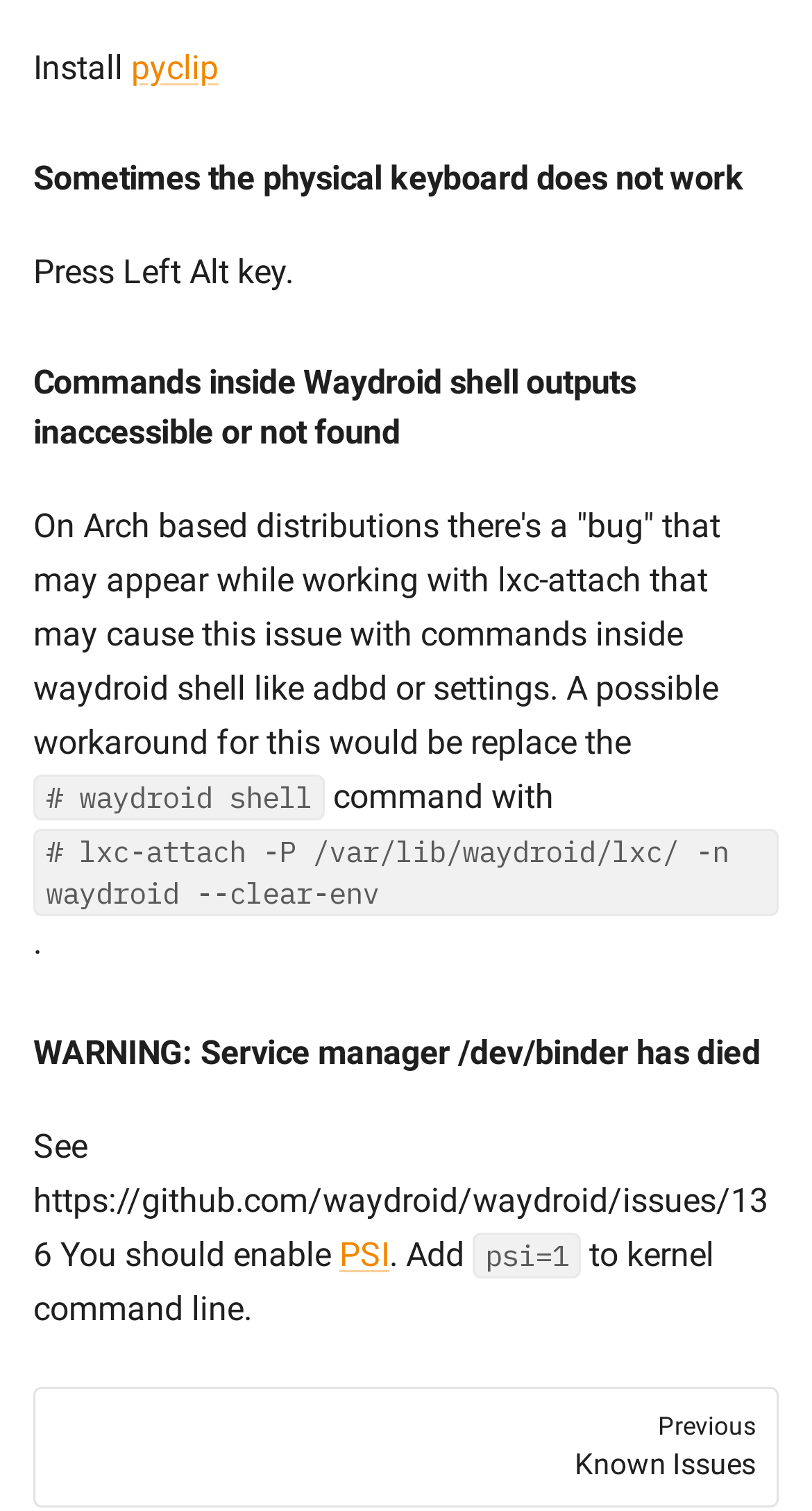Using the description "pyclip", locate and provide the bounding box of the UI element.

[0.162, 0.032, 0.269, 0.058]